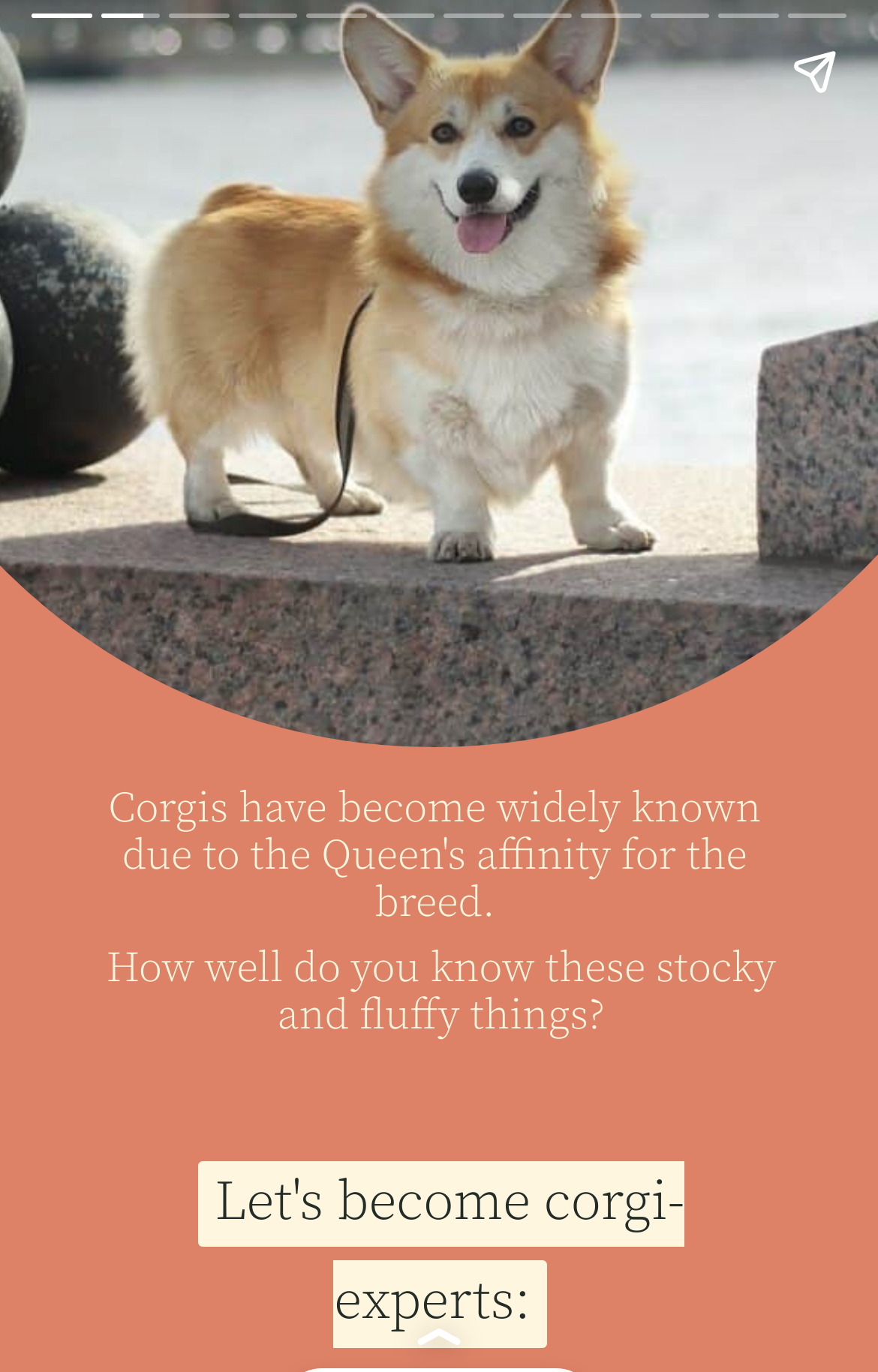Identify the bounding box for the described UI element. Provide the coordinates in (top-left x, top-left y, bottom-right x, bottom-right y) format with values ranging from 0 to 1: Theological Education

None